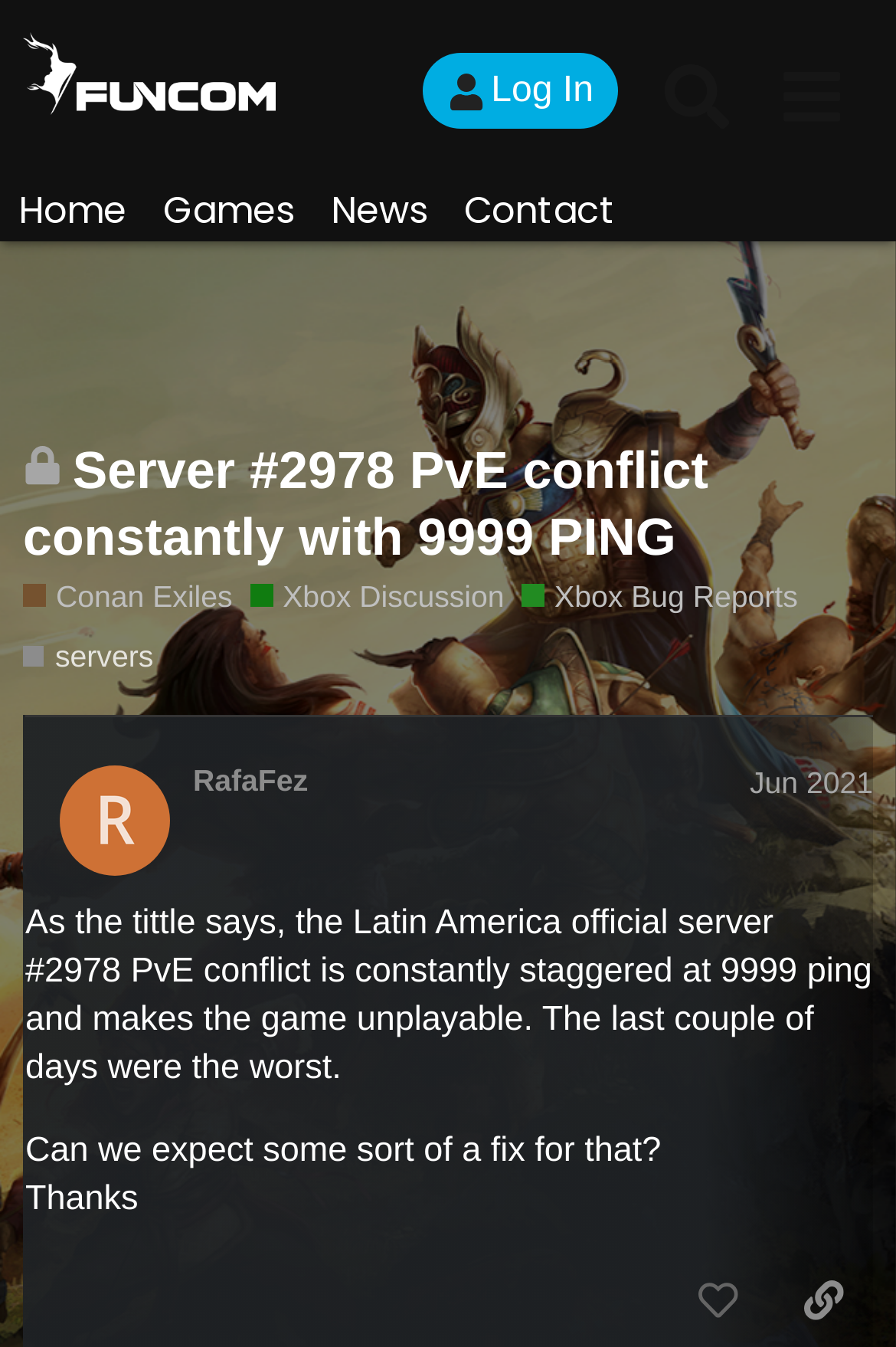What is the issue with the Latin America official server?
Based on the image, respond with a single word or phrase.

9999 ping